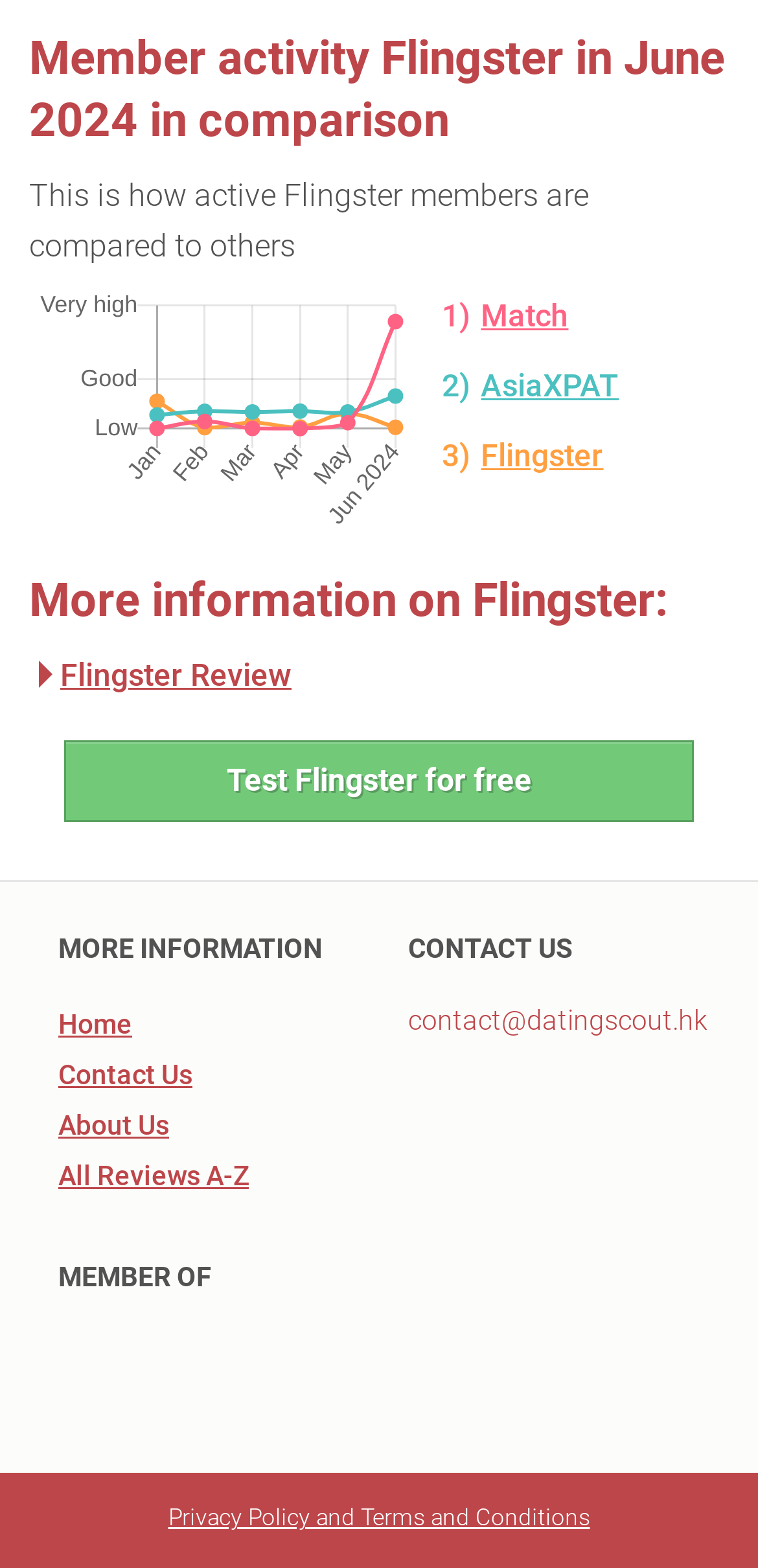Refer to the image and provide an in-depth answer to the question:
What is the relationship between the website and datingscout.hk?

The website is a member of datingscout.hk, which can be inferred from the 'MEMBER OF' section at the bottom of the webpage, where the link to datingscout.hk is provided.